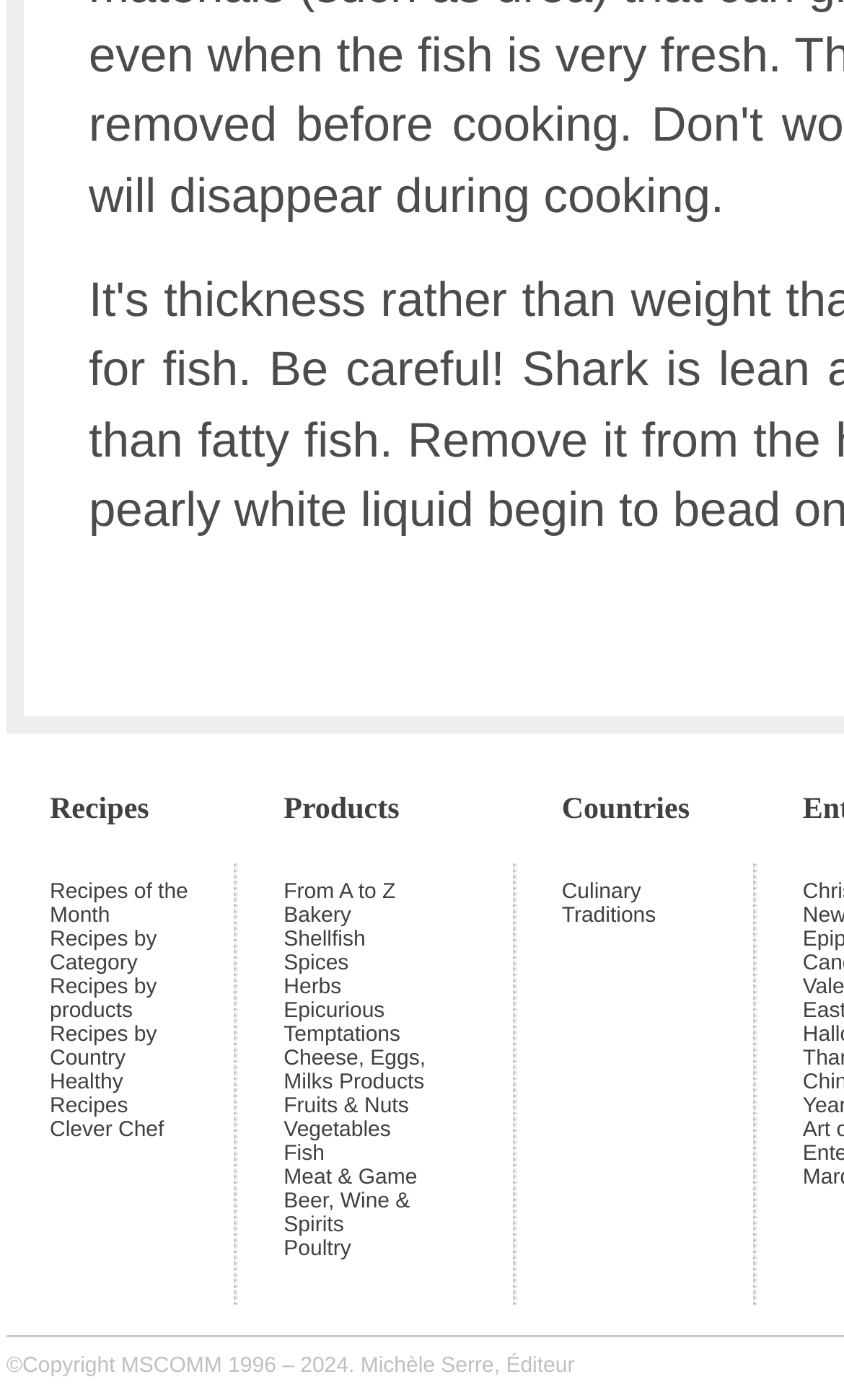Examine the image and give a thorough answer to the following question:
What is the first recipe category listed?

By examining the layout table cell containing the recipe categories, we can see that the first category listed is 'Recipes of the Month', which is a link.